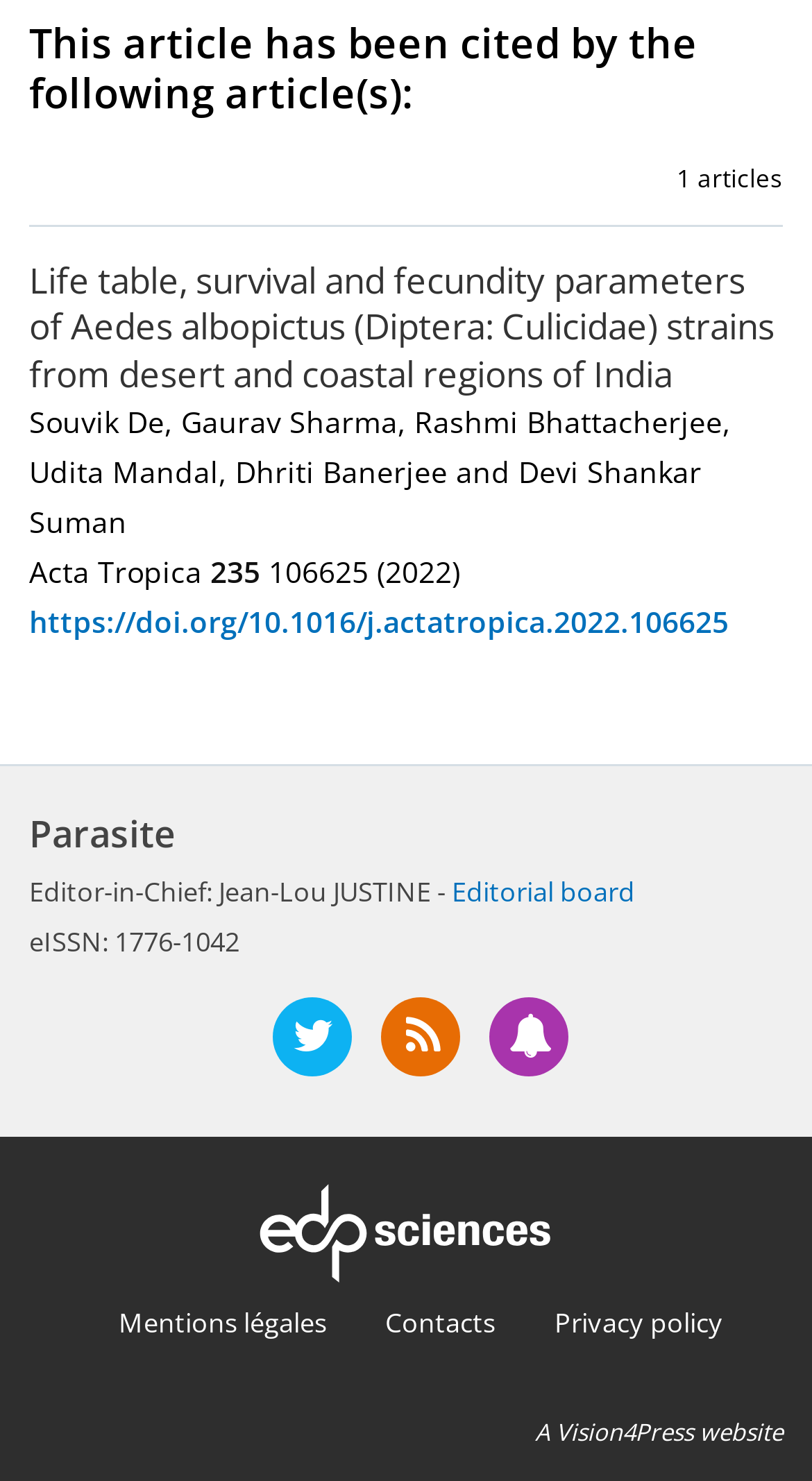Please specify the bounding box coordinates of the clickable section necessary to execute the following command: "Access the full article on DOI".

[0.036, 0.406, 0.898, 0.433]